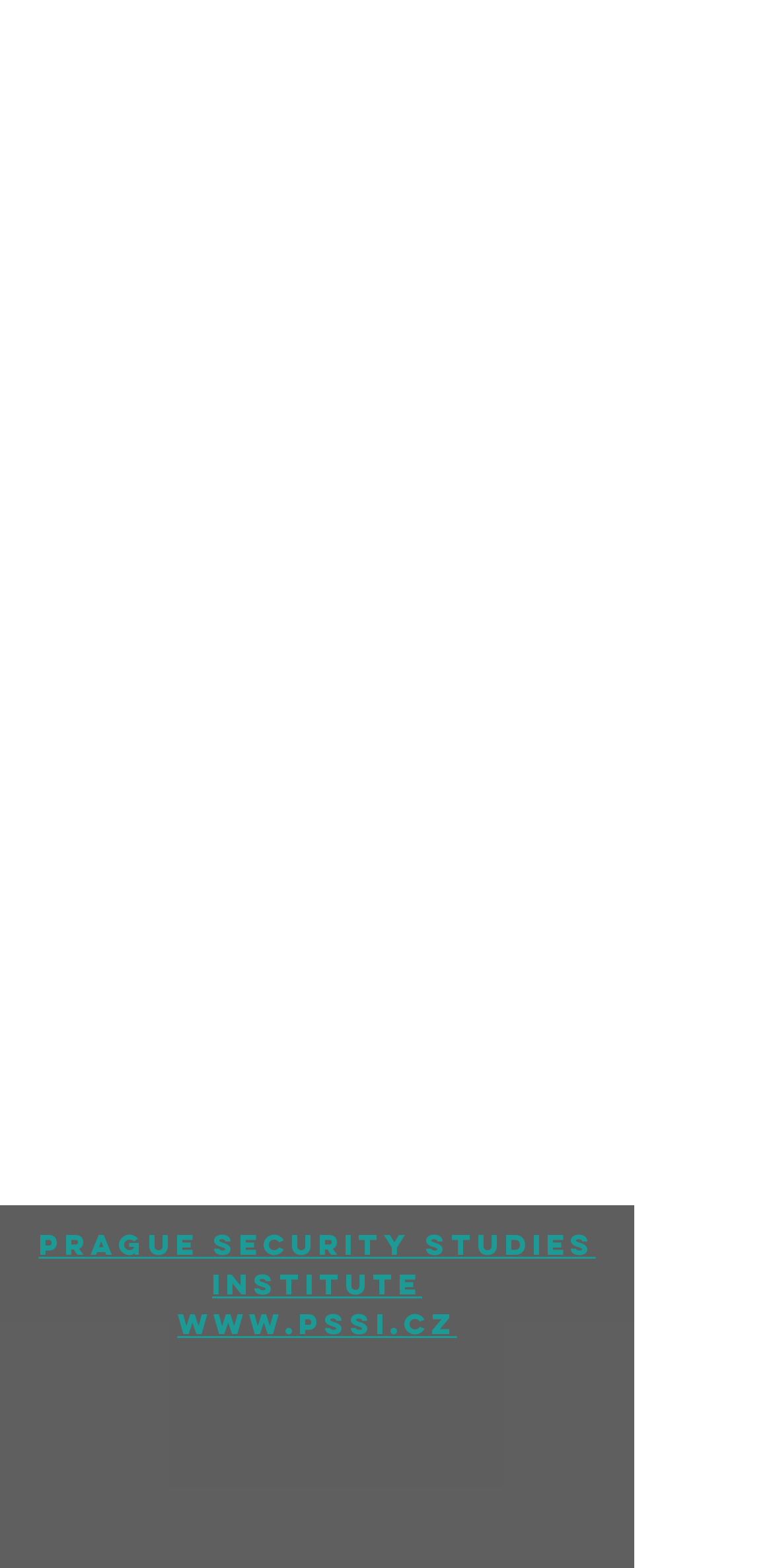Answer the question below with a single word or a brief phrase: 
What is the position of the social media links?

Bottom